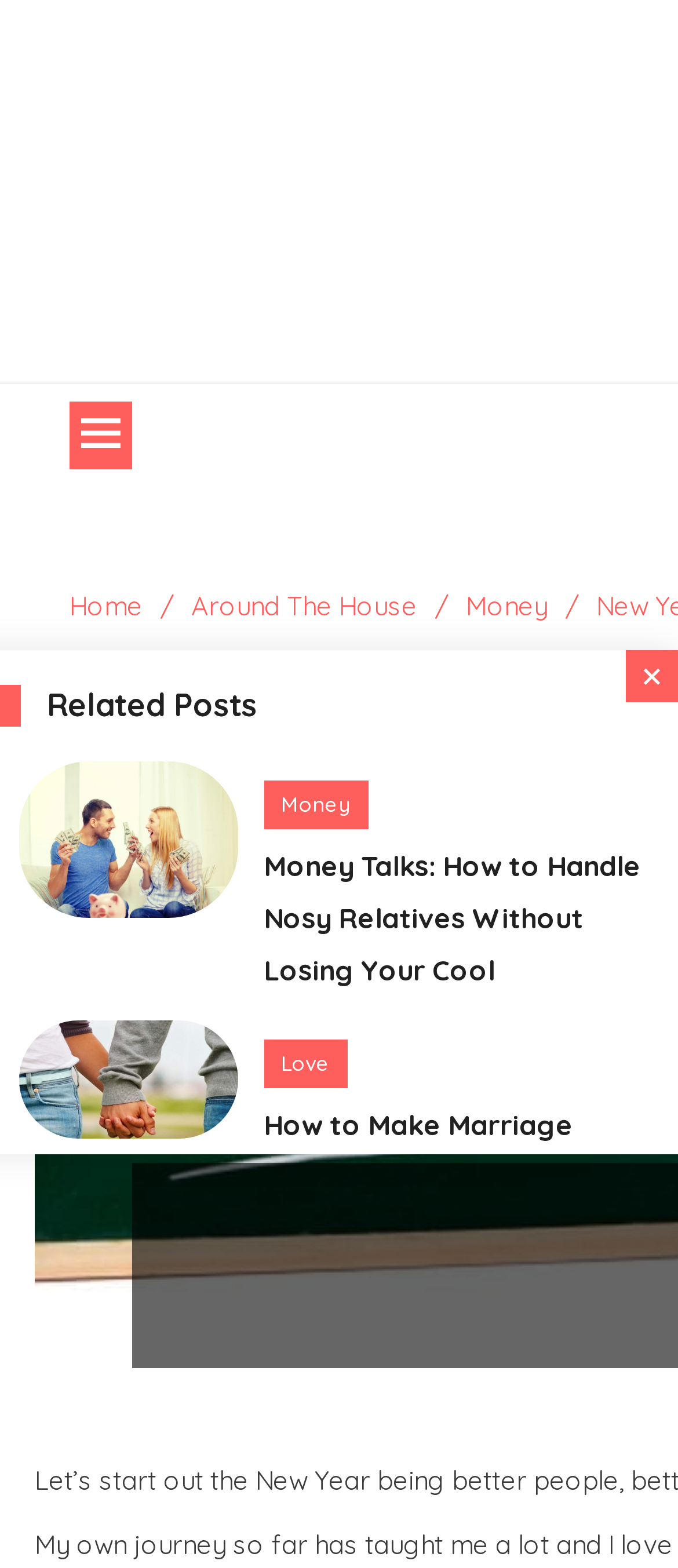Identify the coordinates of the bounding box for the element that must be clicked to accomplish the instruction: "Browse the Money category".

[0.687, 0.376, 0.808, 0.397]